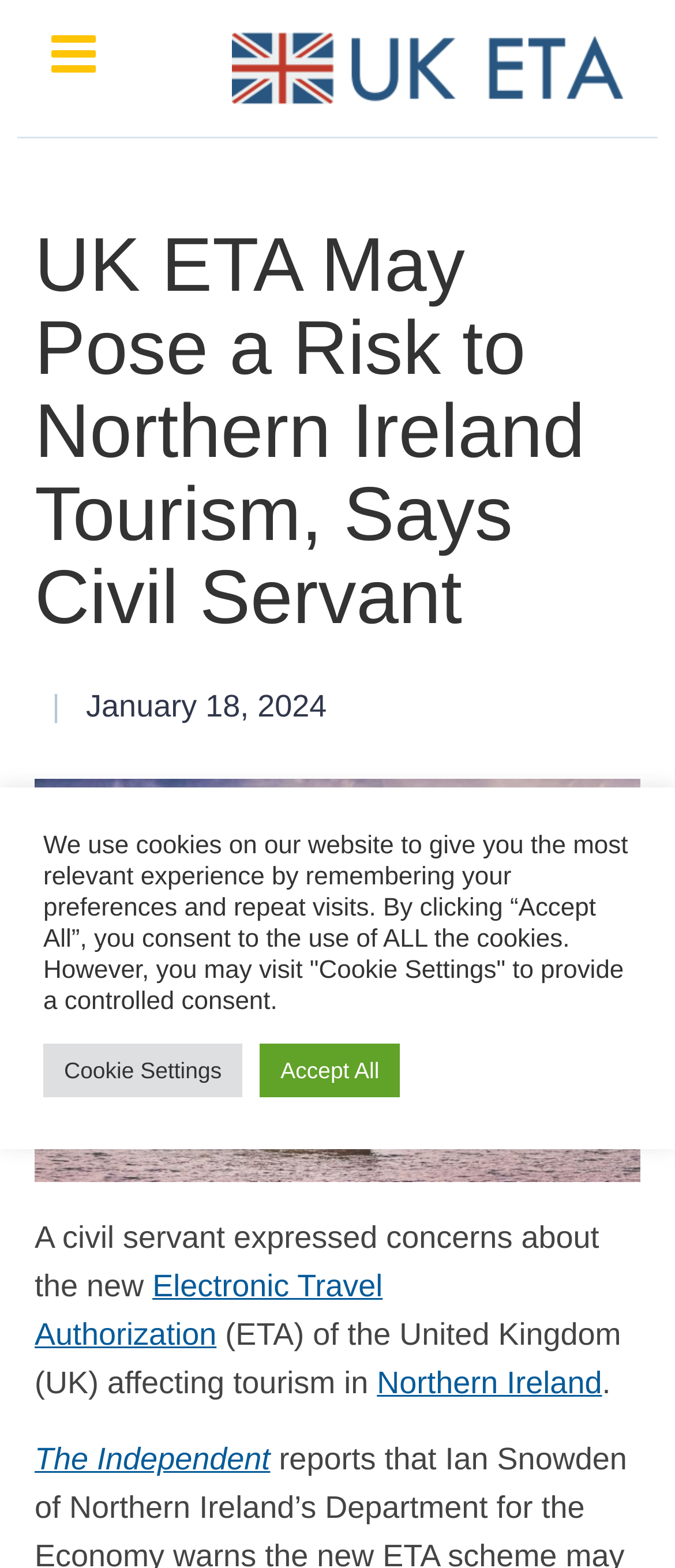Please provide a short answer using a single word or phrase for the question:
What is the language of the webpage?

English